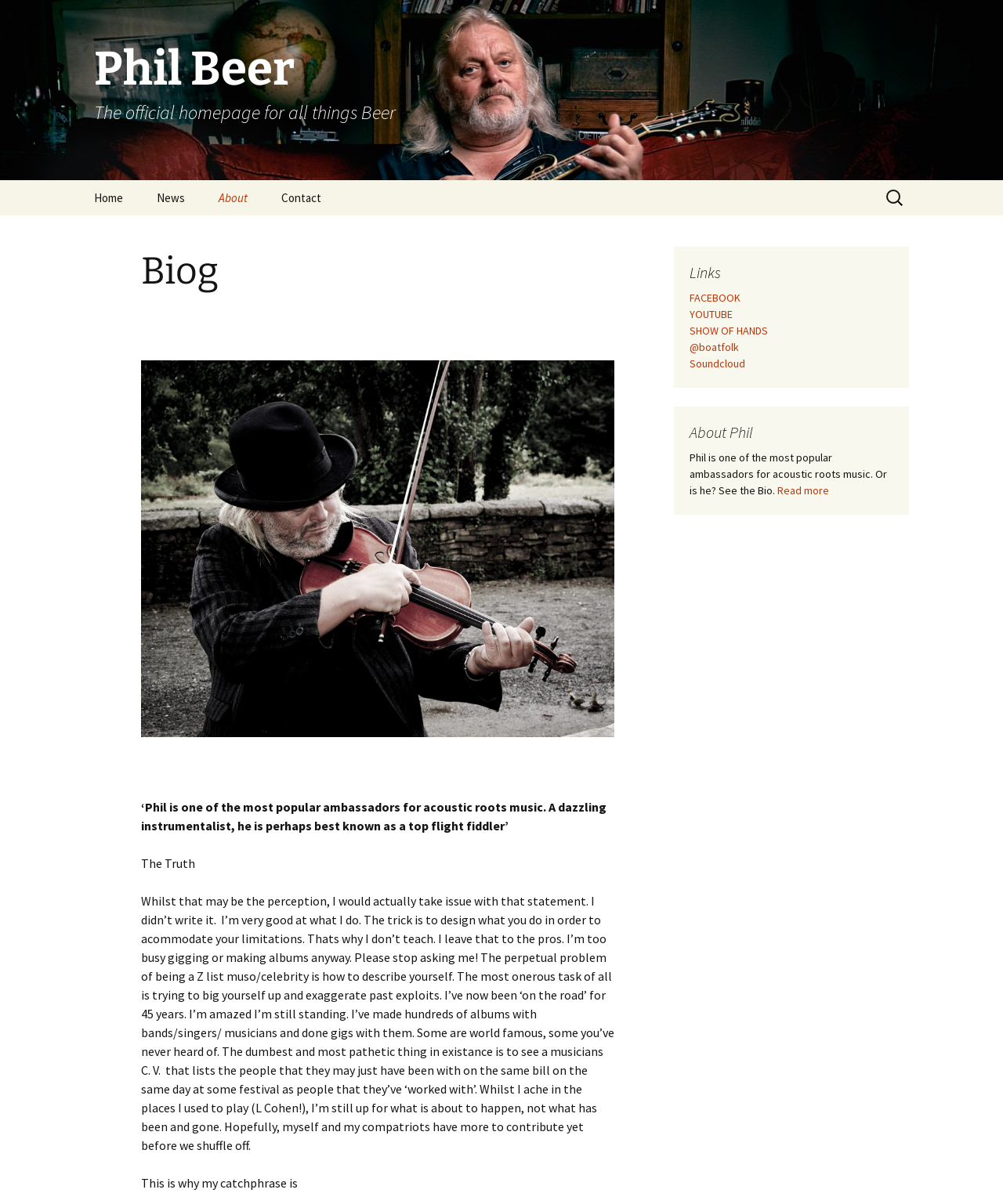Give a detailed overview of the webpage's appearance and contents.

The webpage is about Phil Beer, a musician and ambassador for acoustic roots music. At the top, there is a heading with the title "Phil Beer" and a subtitle "The official homepage for all things Beer". Below this, there is a navigation menu with links to "Home", "News", "About", and "Contact". 

To the right of the navigation menu, there is a search bar with a label "Search for:". 

The main content of the page is divided into two sections. On the left, there is a biography section with a heading "Biog". This section contains a paragraph of text describing Phil Beer's music career, followed by a link to a page about his biography. Below this, there is an image of Phil Beer at Morwelham Quay. 

The biography section also contains a lengthy text written in a conversational tone, where Phil Beer talks about his music career, his limitations, and his approach to describing himself as a musician. He also mentions his catchphrase. 

On the right side of the page, there is a section with links to Phil Beer's social media profiles, including Facebook, YouTube, and Soundcloud. Below this, there is a heading "About Phil" with a brief description of Phil Beer and a link to read more about him.